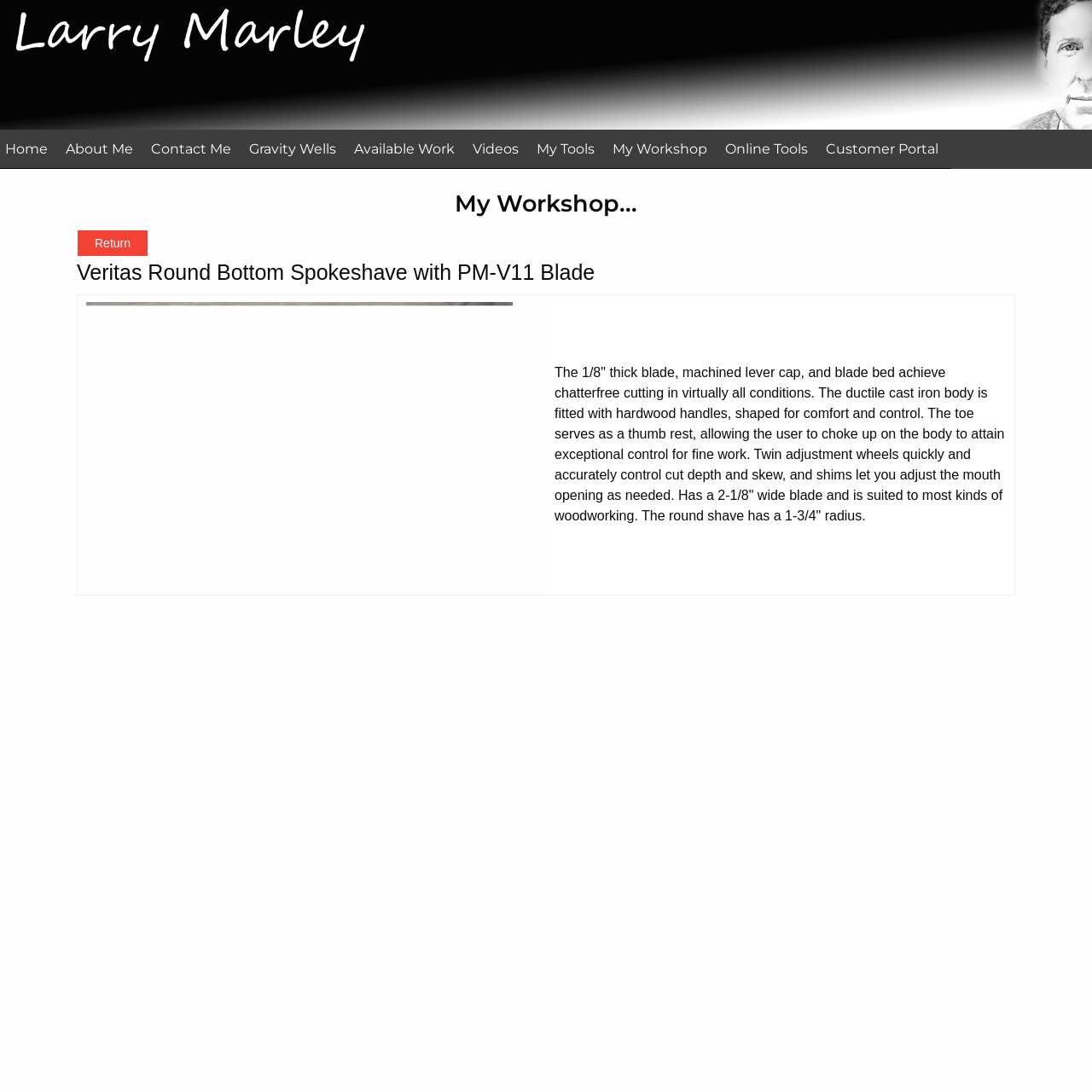Can you look at the image and give a comprehensive answer to the question:
What is the material of the handles mentioned in the webpage?

I found a gridcell element with the text 'The ductile cast iron body is fitted with hardwood handles...' which suggests that the material of the handles mentioned is hardwood.